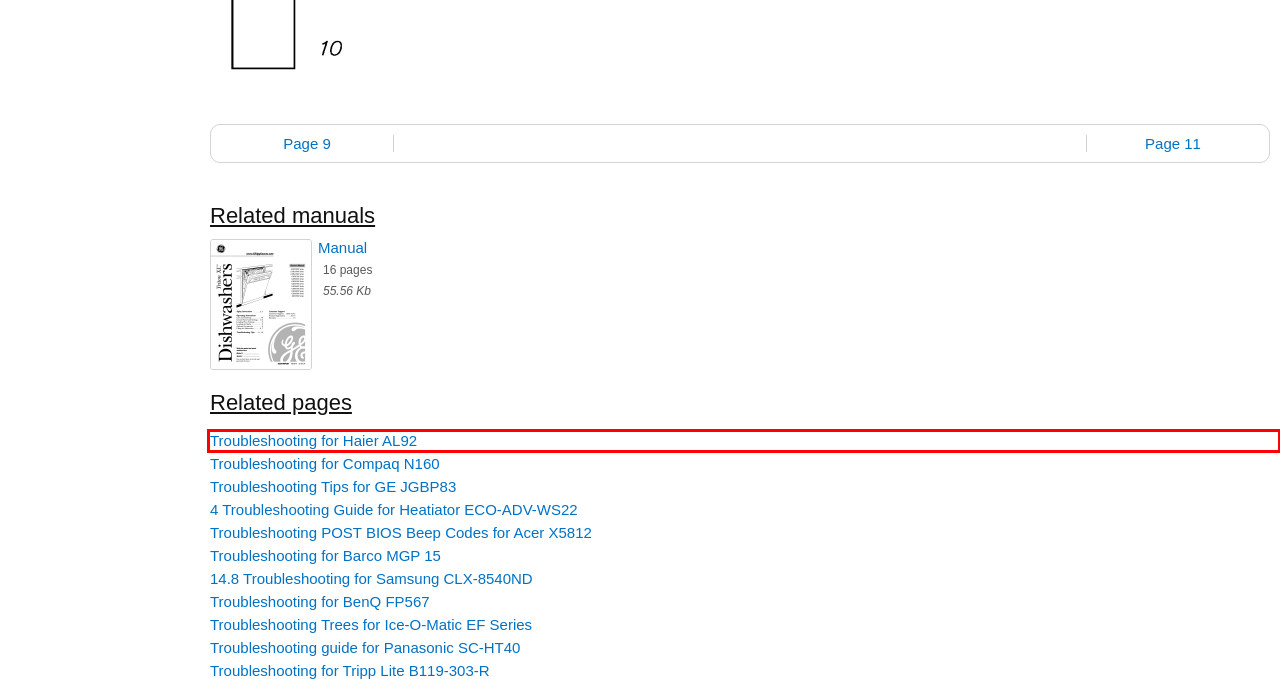You have received a screenshot of a webpage with a red bounding box indicating a UI element. Please determine the most fitting webpage description that matches the new webpage after clicking on the indicated element. The choices are:
A. In the fuser area, In the duplex unit area | Samsung CLX-8540ND
B. Troubleshooting, This page intentionally left blank | Barco MGP 15
C. Troubleshooting, Problem, Possible cause | Haier AL92
D. Troubleshooting Trees, Machine Produces Wet Ice | Ice-O-Matic EF Series
E. No Power, Part, Troubleshooting, Maintenance and Service Guide | Compaq N160
F. Troubleshooting Guide, Start Fire Problems, Solution | Heatiator ECO-ADV-WS22
G. Troubleshooting POST BIOS Beep Codes, Number of Beeps | Acer X5812, X3812
H. Troubleshooting guide, Maintenance, Common problems | Panasonic SC-HT40

C